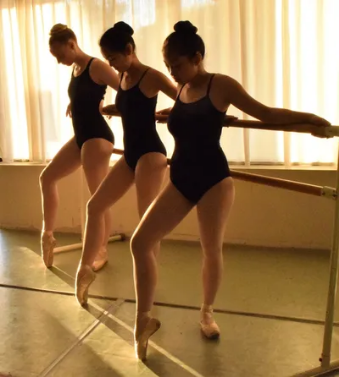Analyze the image and provide a detailed caption.

The image showcases three ballet dancers poised at a ballet barre, each demonstrating grace and concentration as they practice their technique. Dressed in black leotards, the dancers highlight the elegance of ballet, emphasizing the artistry and strength required in their movements. Soft golden light filters through sheer curtains, casting a warm glow over the scene, adding an ethereal quality to the practice environment. Their focus and commitment to perfecting their dance reflect the essence of the dance programs highlighted by FADC, which aims to foster confidence and development in young dancers.